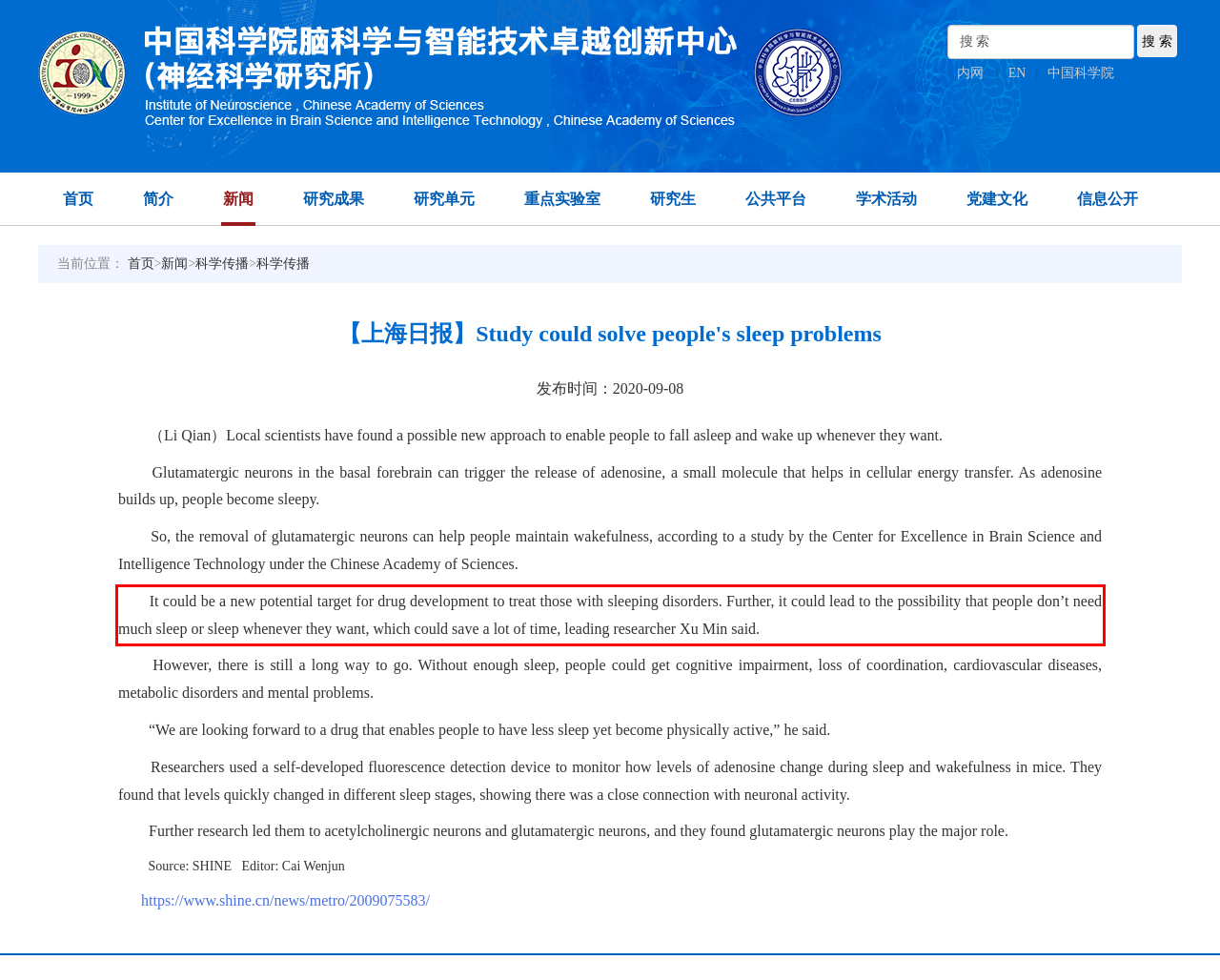Within the screenshot of the webpage, locate the red bounding box and use OCR to identify and provide the text content inside it.

It could be a new potential target for drug development to treat those with sleeping disorders. Further, it could lead to the possibility that people don’t need much sleep or sleep whenever they want, which could save a lot of time, leading researcher Xu Min said.